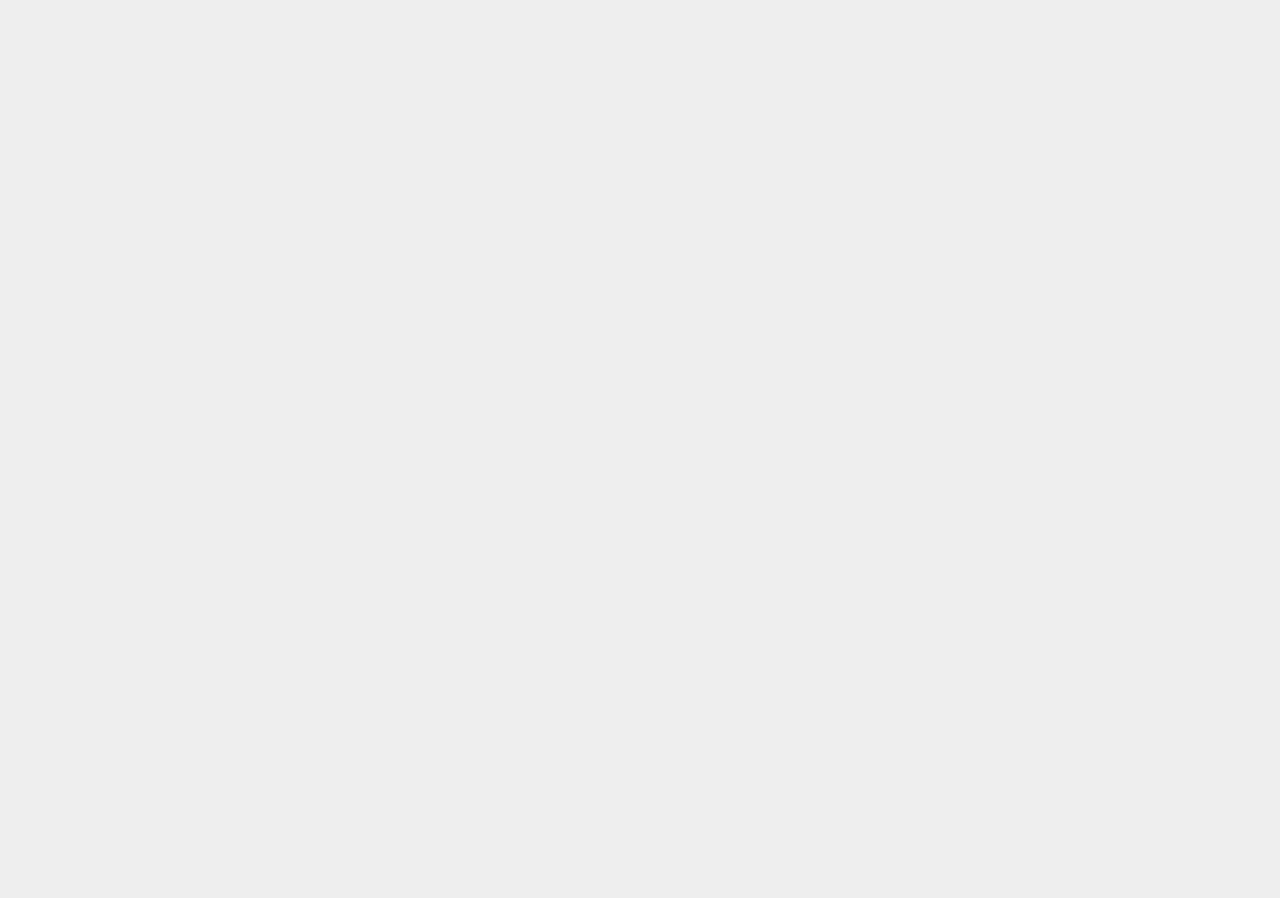From the webpage screenshot, predict the bounding box of the UI element that matches this description: "Guides".

[0.475, 0.22, 0.525, 0.251]